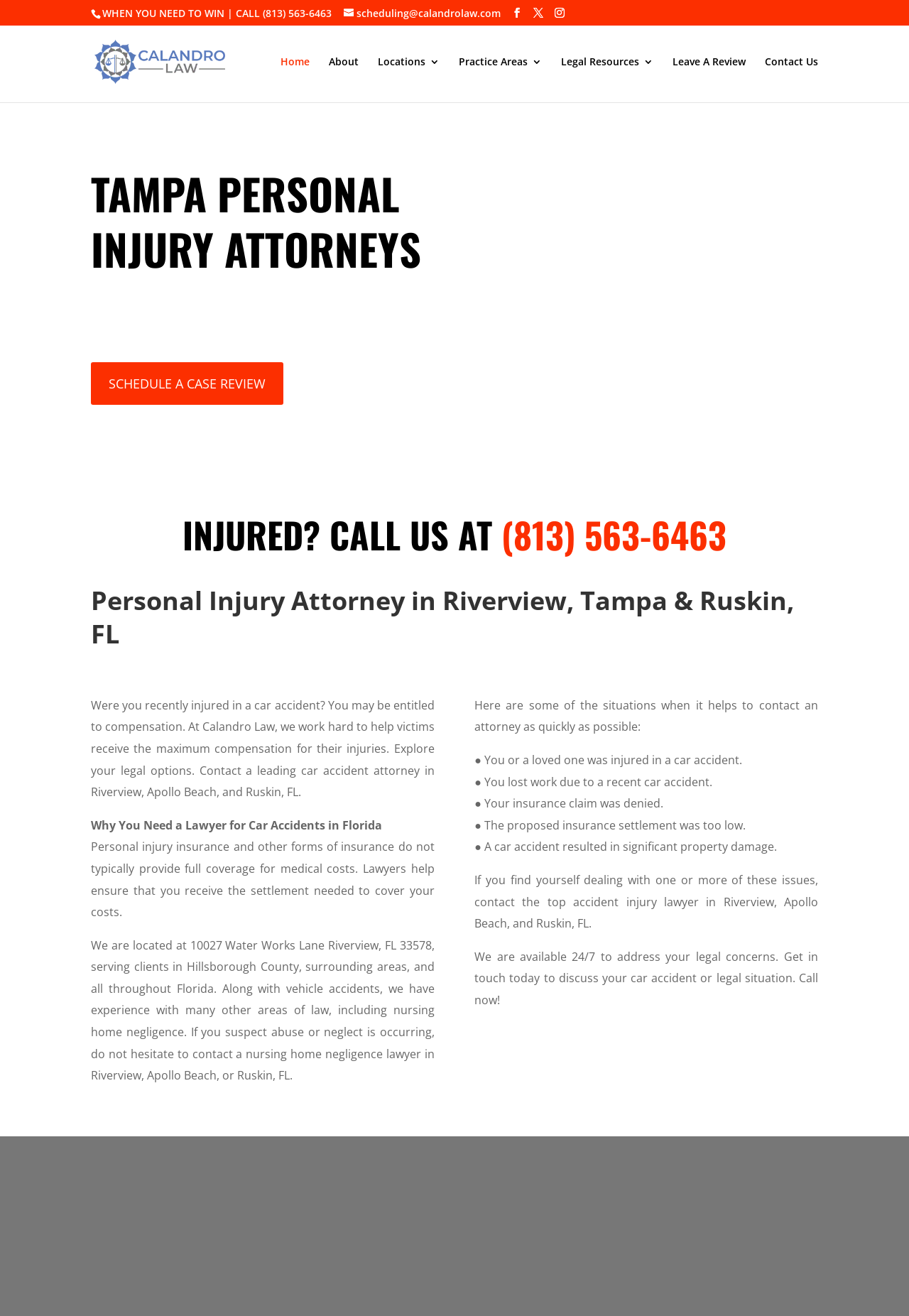Provide a thorough description of the webpage's content and layout.

The webpage is about Calandro Law, a personal injury law firm in Riverview, Florida. At the top, there is a heading that reads "WHEN YOU NEED TO WIN | CALL" followed by a phone number and an email address. Below this, there are social media links and a logo of Calandro Law.

The main content of the page is divided into sections. The first section has a heading "TAMPA PERSONAL INJURY ATTORNEYS" and a subheading "Calandro Law When you NEED to win". Below this, there is a call-to-action button to schedule a case review.

The next section has a heading "Personal Injury Attorney in Riverview, Tampa & Ruskin, FL" and a paragraph of text that explains the services offered by Calandro Law. The text describes how the law firm helps victims of car accidents receive maximum compensation for their injuries.

Below this, there are several sections of text that explain the importance of hiring a lawyer for car accidents in Florida. The text explains how personal injury insurance may not provide full coverage for medical costs and how lawyers can help ensure that victims receive the necessary settlement.

The page also lists several situations when it is helpful to contact an attorney, including being injured in a car accident, losing work due to a car accident, having an insurance claim denied, and receiving a low insurance settlement.

At the bottom of the page, there is a call-to-action to contact the law firm 24/7 to discuss legal concerns. There is also a small image at the very bottom of the page.

The navigation menu is located at the top of the page and includes links to the home page, about page, locations, practice areas, legal resources, leave a review, and contact us.